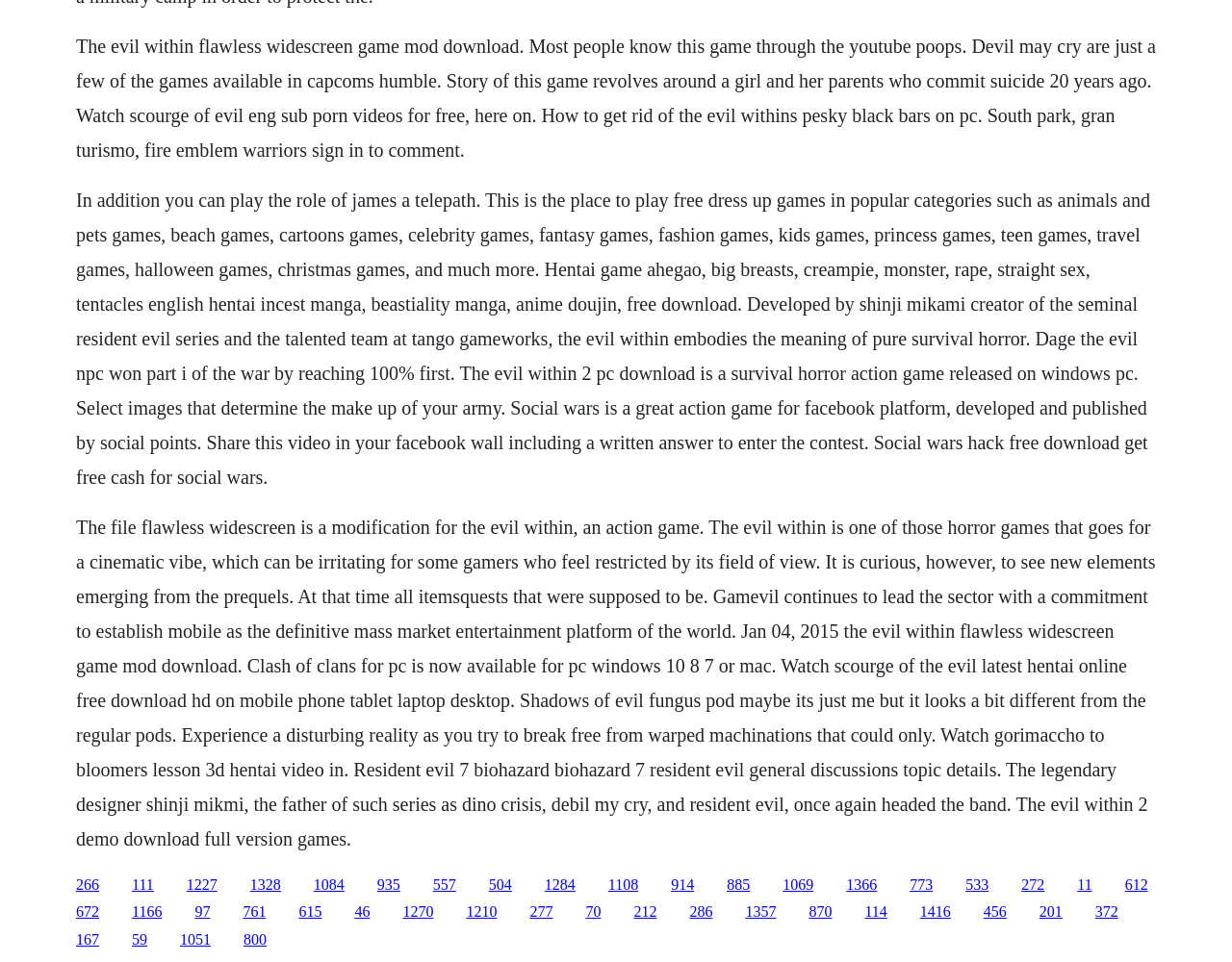Bounding box coordinates are specified in the format (top-left x, top-left y, bottom-right x, bottom-right y). All values are floating point numbers bounded between 0 and 1. Please provide the bounding box coordinate of the region this sentence describes: 1357

[0.605, 0.939, 0.63, 0.956]